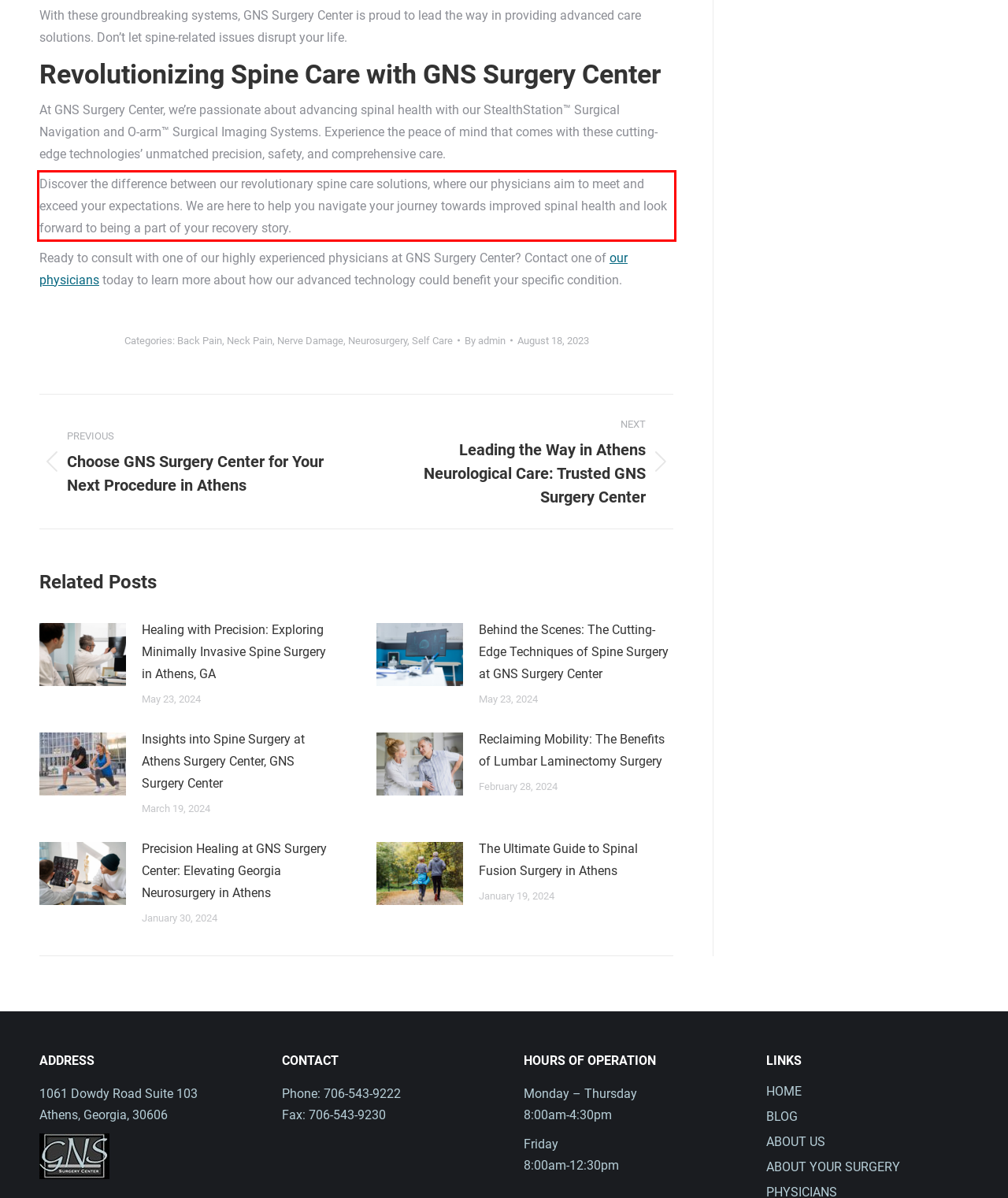Please look at the screenshot provided and find the red bounding box. Extract the text content contained within this bounding box.

Discover the difference between our revolutionary spine care solutions, where our physicians aim to meet and exceed your expectations. We are here to help you navigate your journey towards improved spinal health and look forward to being a part of your recovery story.